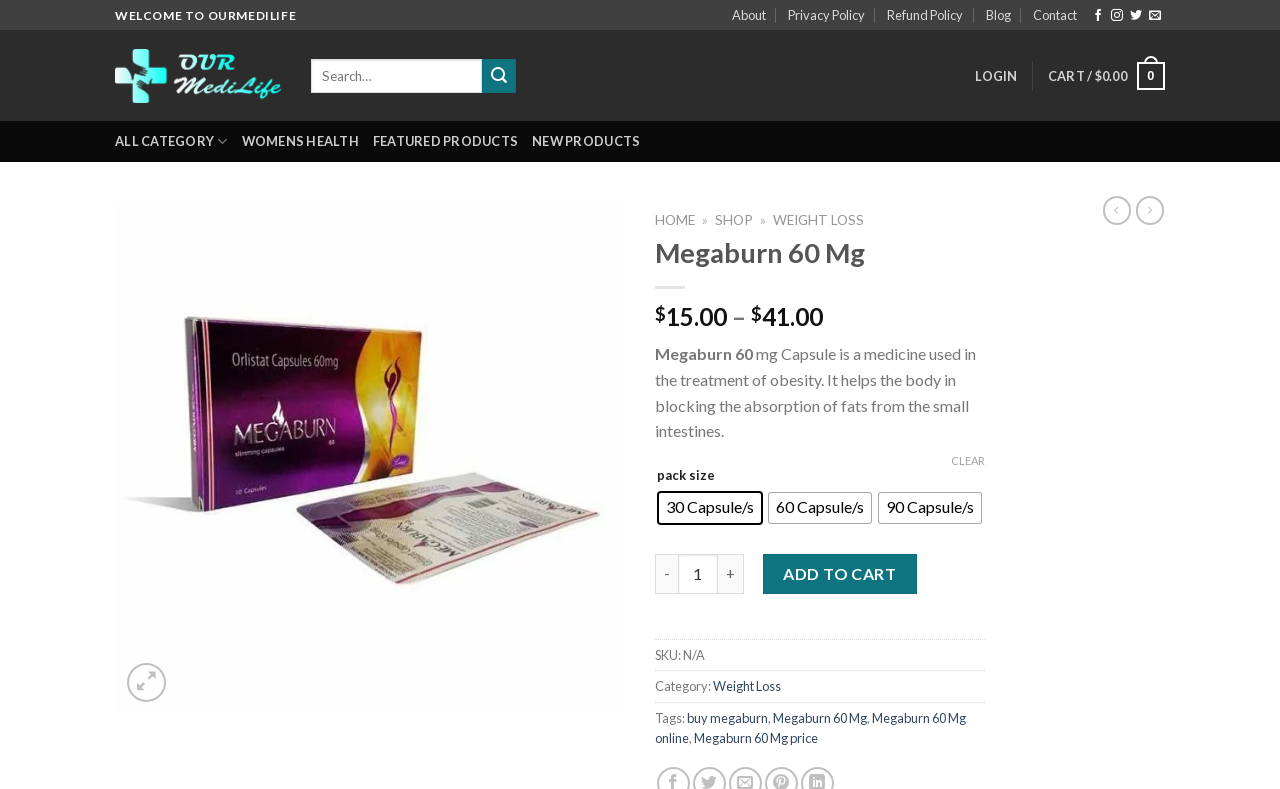Select the bounding box coordinates of the element I need to click to carry out the following instruction: "Add Megaburn 60 to wishlist".

[0.436, 0.331, 0.477, 0.379]